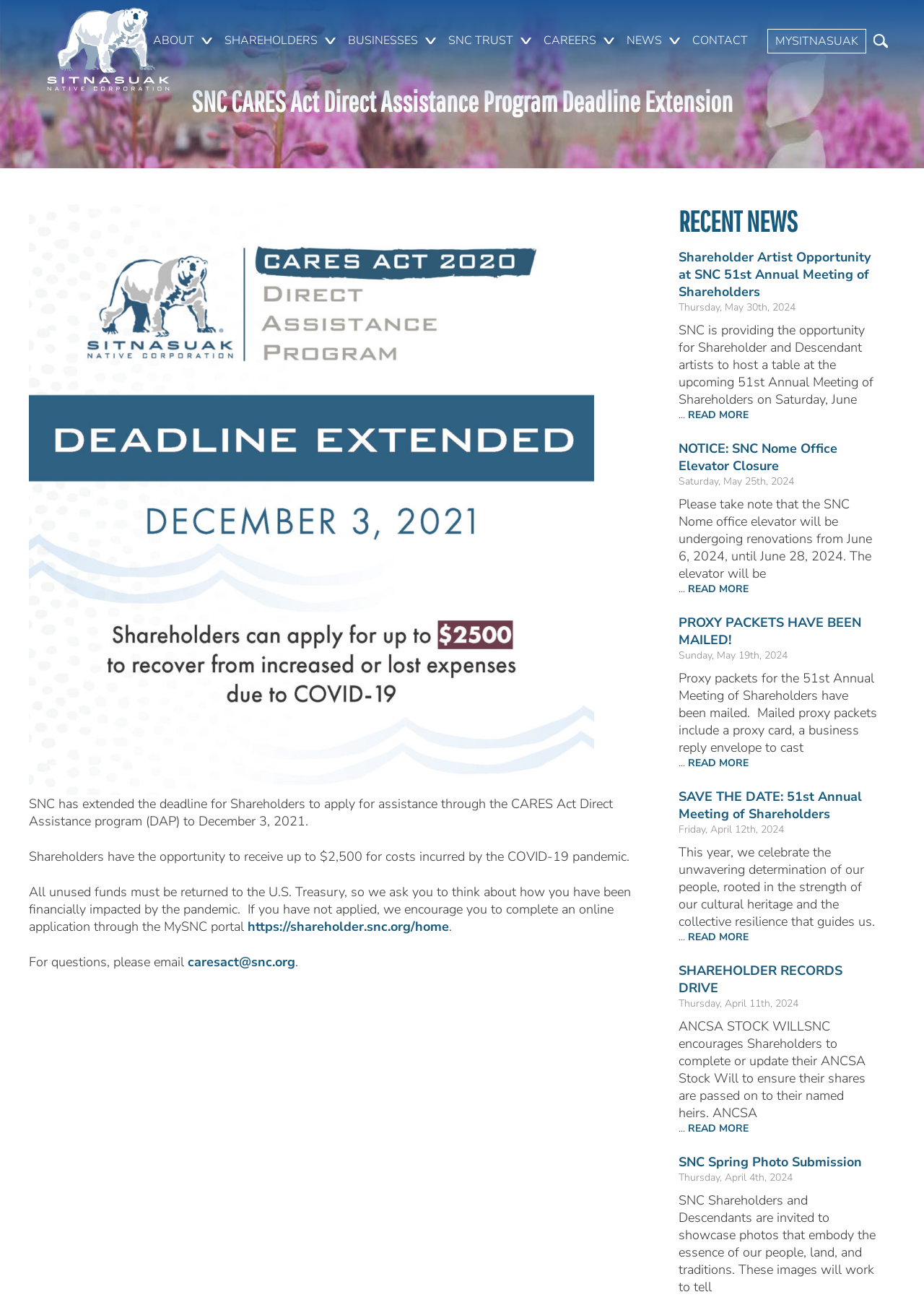What is the deadline for Shareholders to apply for assistance?
Using the screenshot, give a one-word or short phrase answer.

December 3, 2021